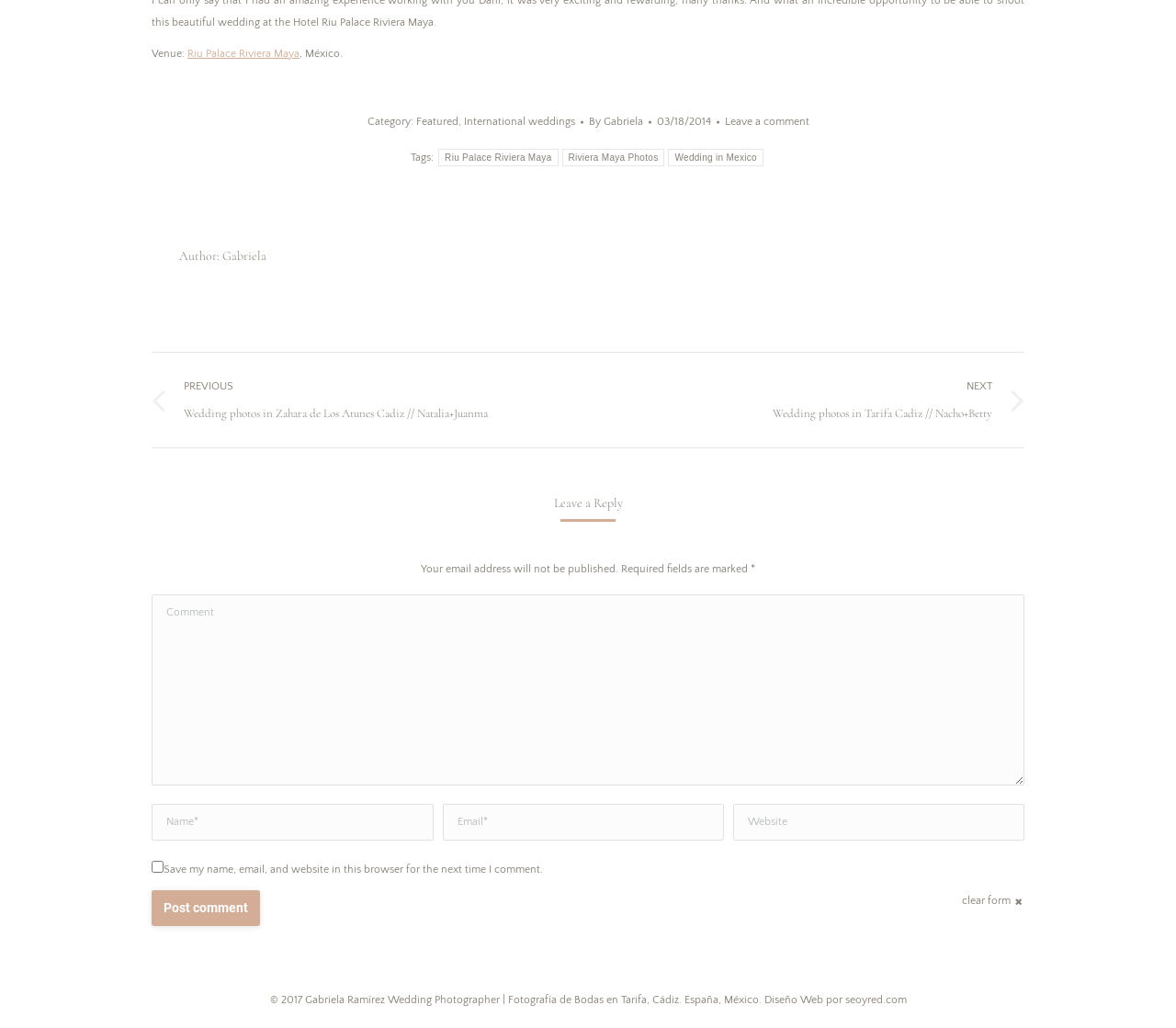Specify the bounding box coordinates of the area that needs to be clicked to achieve the following instruction: "Click on the 'Riu Palace Riviera Maya' link".

[0.159, 0.046, 0.255, 0.058]